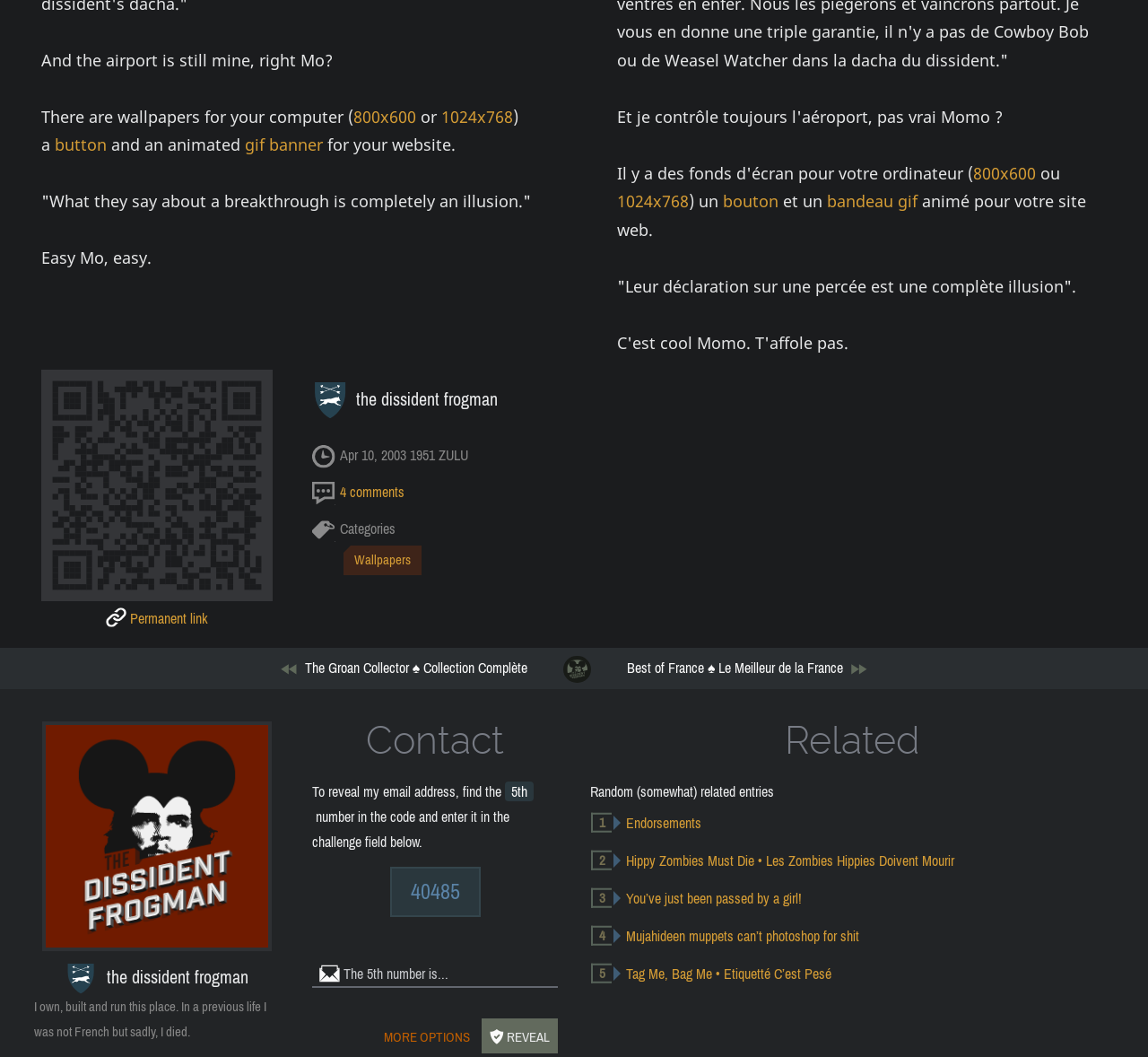Identify and provide the bounding box coordinates of the UI element described: "Endorsements". The coordinates should be formatted as [left, top, right, bottom], with each number being a float between 0 and 1.

[0.545, 0.77, 0.611, 0.786]